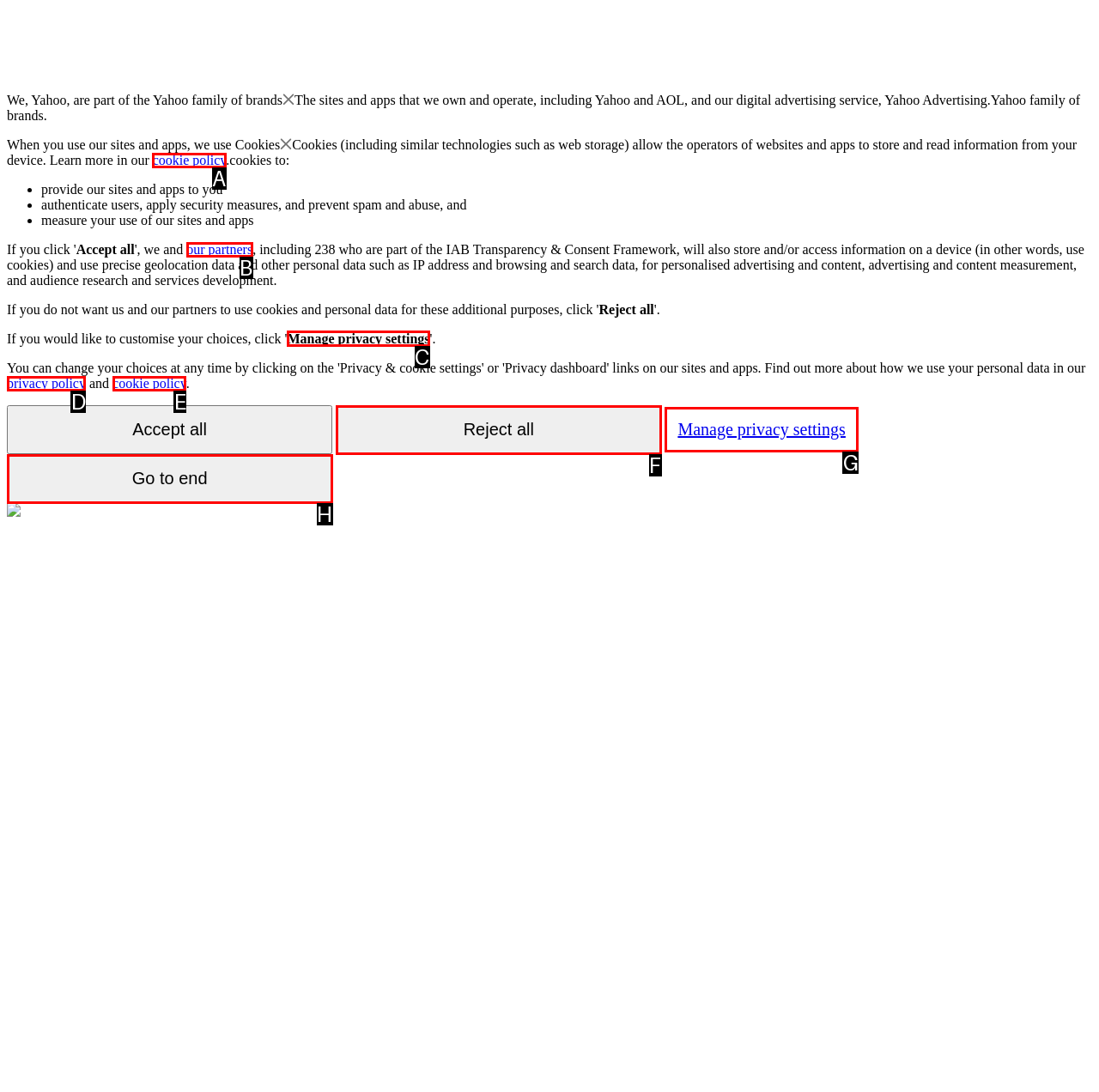Identify the HTML element to click to fulfill this task: Leave a comment
Answer with the letter from the given choices.

None